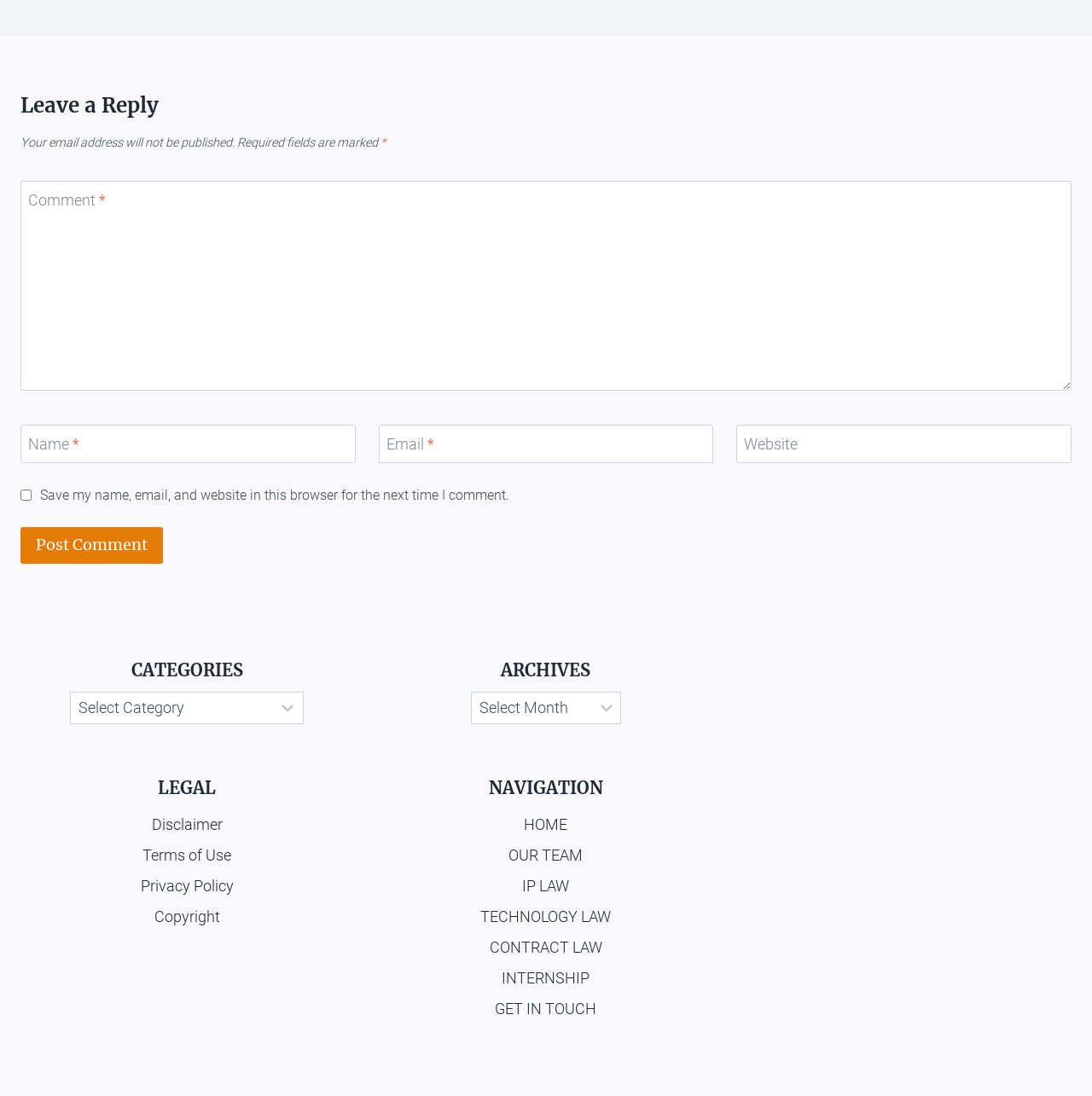Please locate the bounding box coordinates of the element that needs to be clicked to achieve the following instruction: "View disclaimer". The coordinates should be four float numbers between 0 and 1, i.e., [left, top, right, bottom].

[0.019, 0.739, 0.324, 0.767]